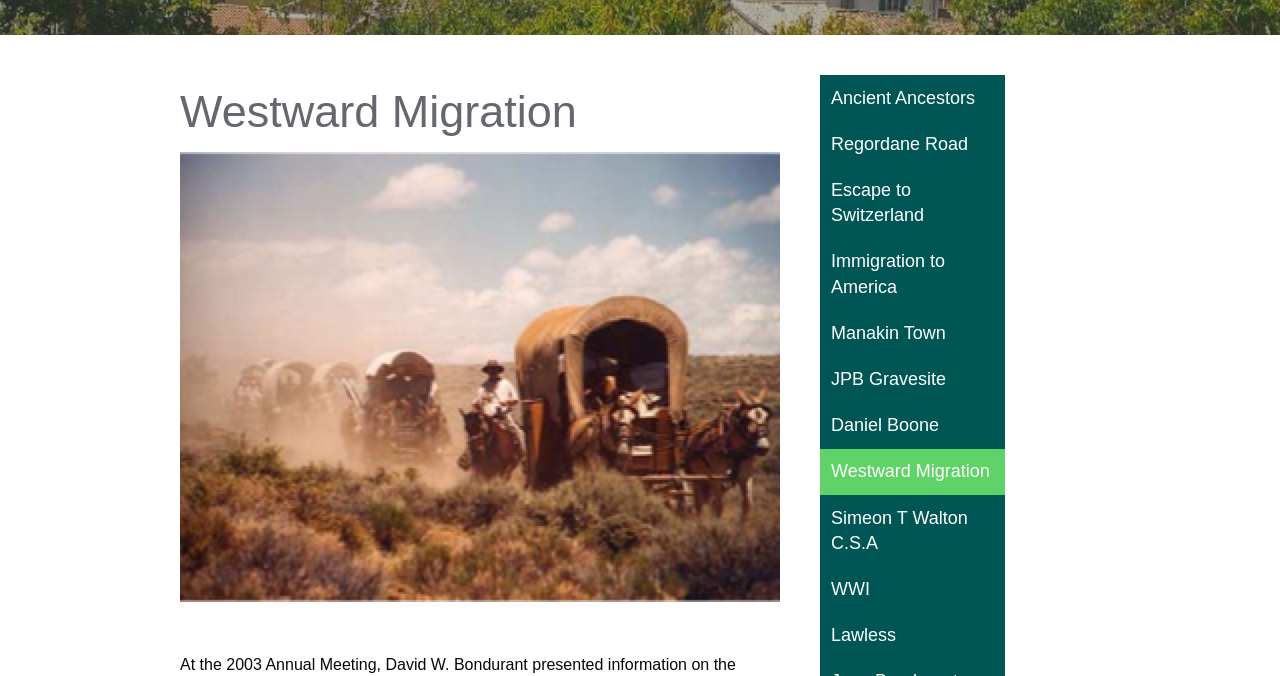Provide the bounding box coordinates for the UI element that is described by this text: "WWI". The coordinates should be in the form of four float numbers between 0 and 1: [left, top, right, bottom].

[0.641, 0.838, 0.785, 0.906]